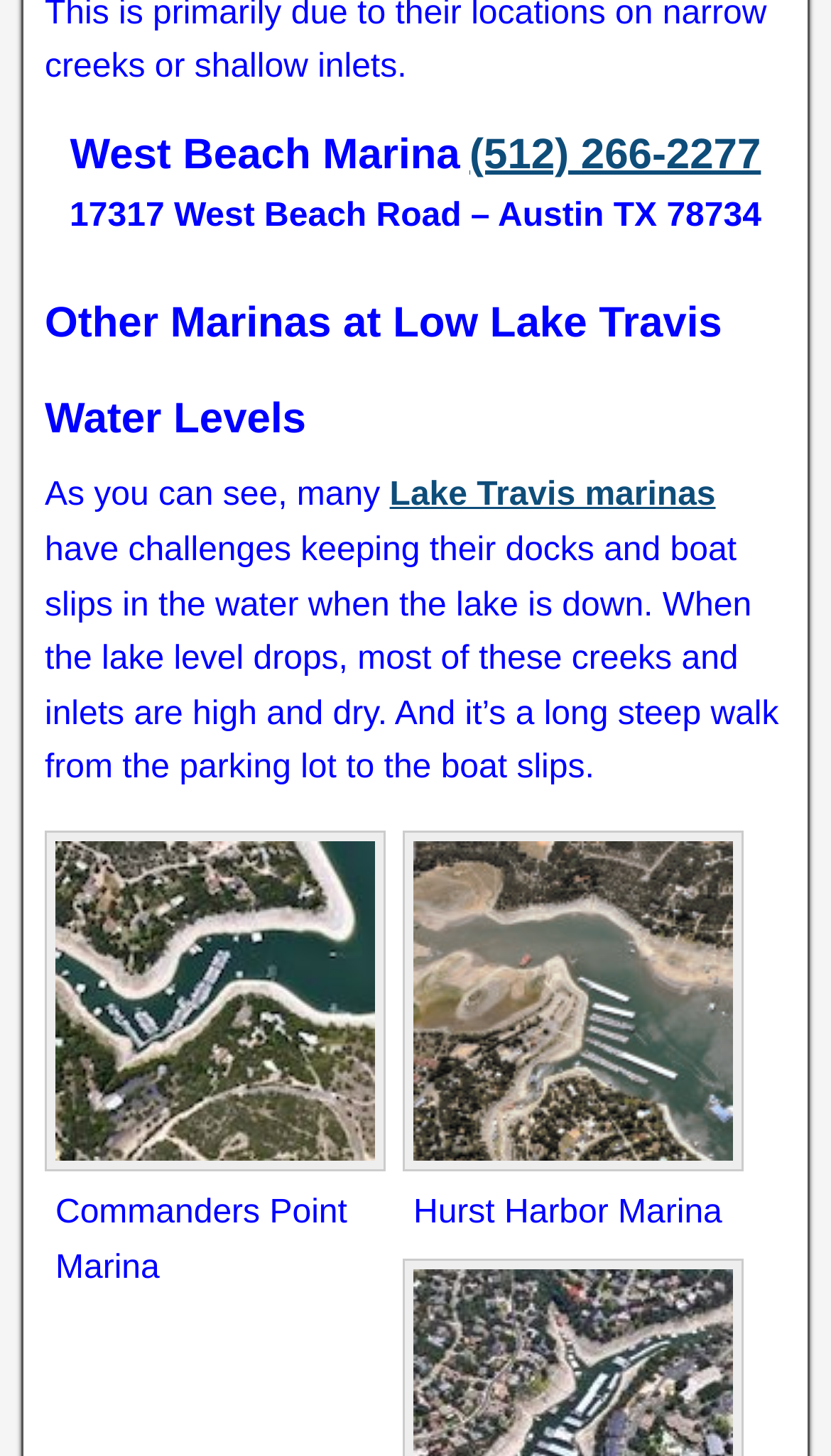Given the element description Lake Travis marinas, identify the bounding box coordinates for the UI element on the webpage screenshot. The format should be (top-left x, top-left y, bottom-right x, bottom-right y), with values between 0 and 1.

[0.469, 0.328, 0.861, 0.353]